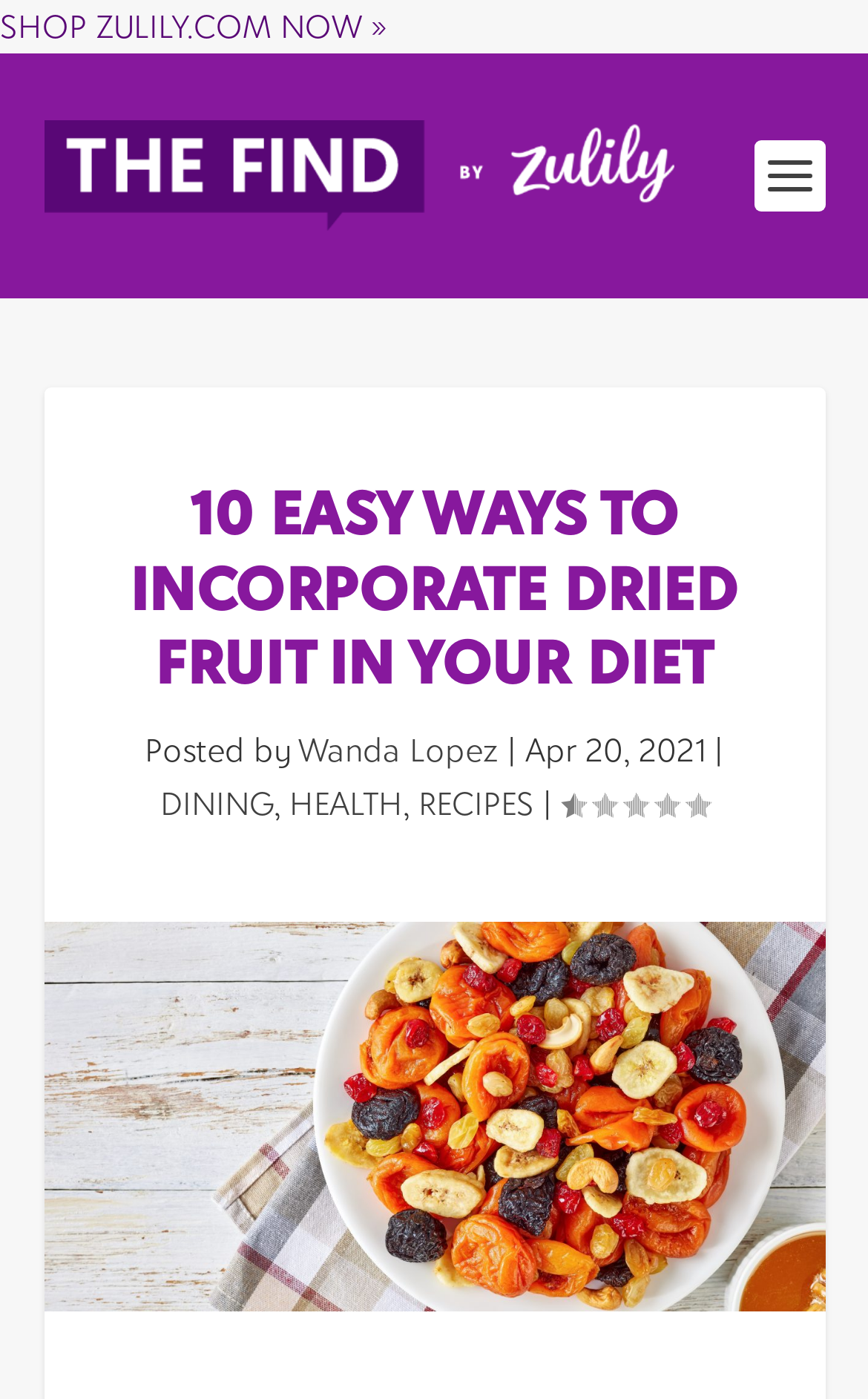Please answer the following question using a single word or phrase: 
Who wrote the article?

Wanda Lopez